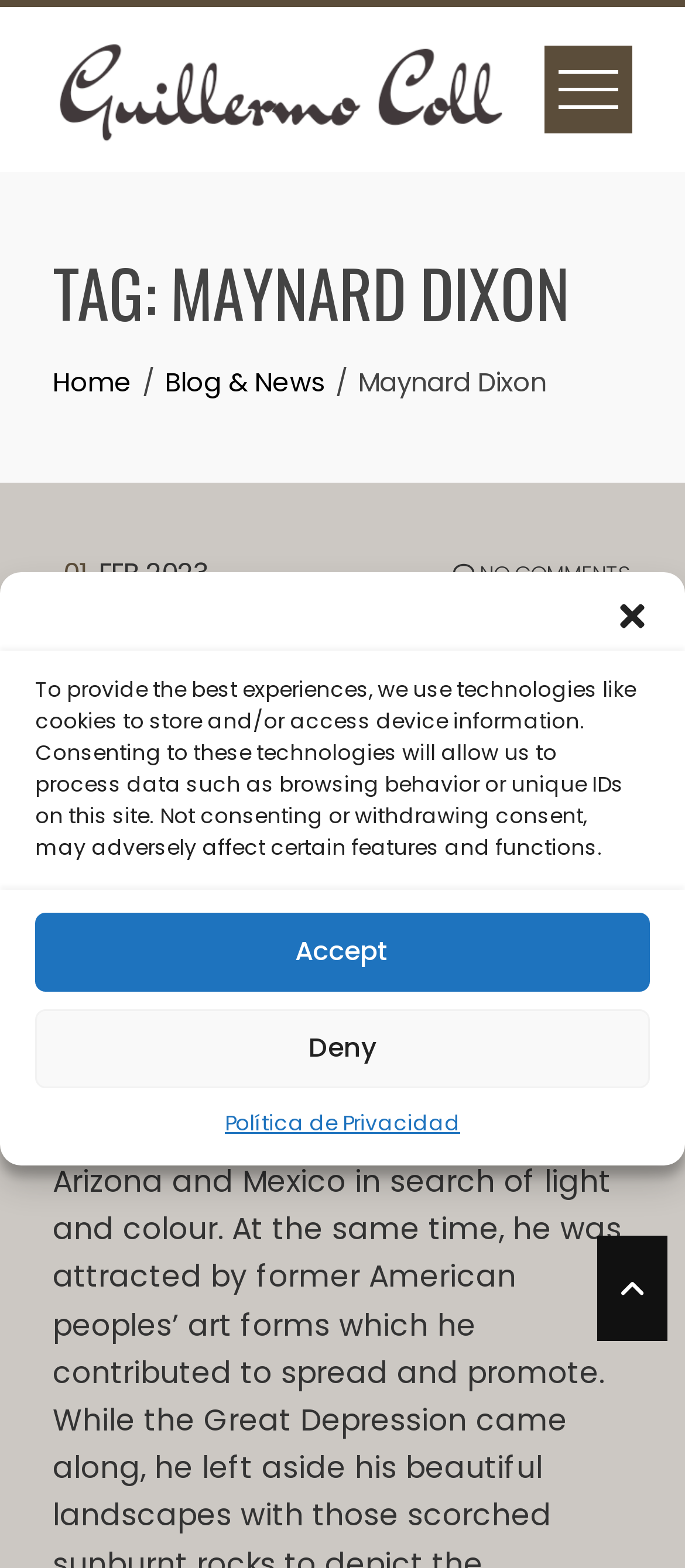Identify the bounding box coordinates of the part that should be clicked to carry out this instruction: "View the Maynard Dixon image".

[0.077, 0.402, 0.923, 0.587]